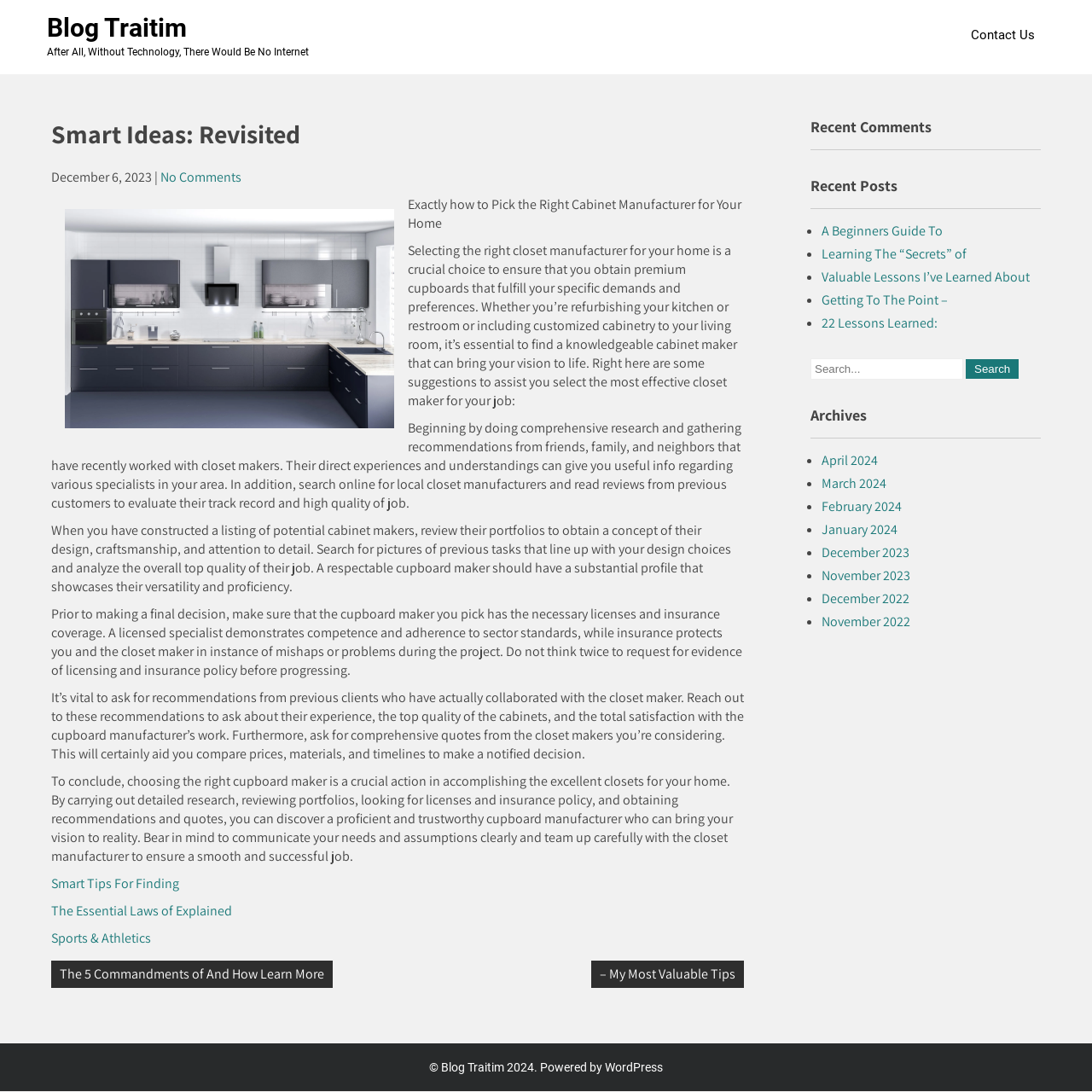Provide a comprehensive description of the webpage.

The webpage is a blog post titled "Smart Ideas: Revisited" on the "Blog Traitim" website. At the top, there is a heading "Blog Traitim" which is also a link. Below it, there is a static text "After All, Without Technology, There Would Be No Internet". 

On the left side, there is a main article section that takes up most of the page. The article is titled "Smart Ideas: Revisited" and has a date "December 6, 2023" below it. The article content is divided into several paragraphs, with an image in between. The text discusses how to pick the right cabinet manufacturer for your home, including tips such as doing research, reviewing portfolios, and asking for references.

On the right side, there are several complementary sections. The first section is titled "Recent Comments" but does not contain any comments. The second section is titled "Recent Posts" and lists several recent posts with links. The third section is a search box with a "Search" button. The fourth section is titled "Archives" and lists several months with links.

At the bottom of the page, there is a footer section with a copyright symbol, a link to "Blog Traitim", and a text "2024. Powered by WordPress". There are also several links to other blog posts and categories scattered throughout the page.